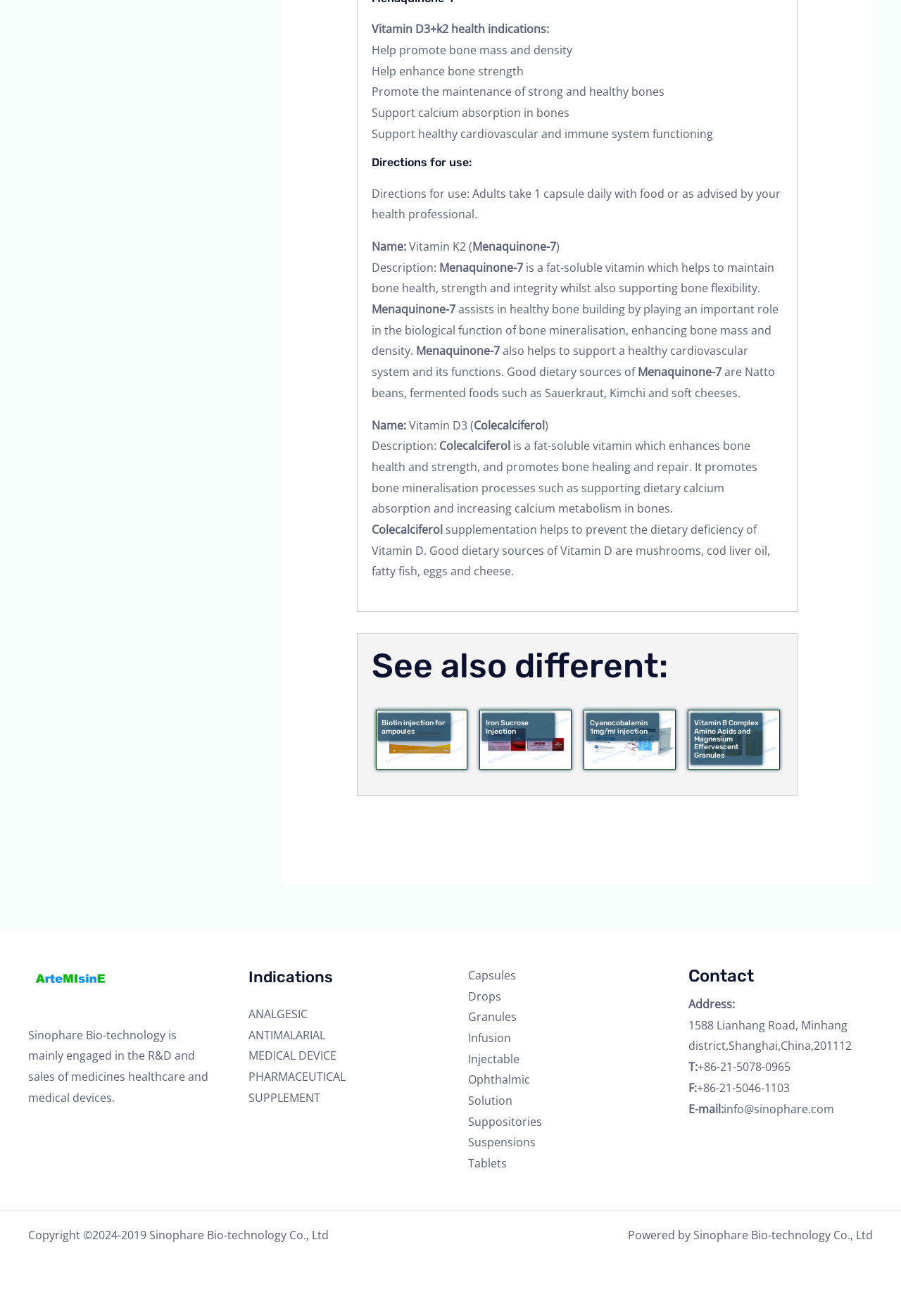Specify the bounding box coordinates of the element's area that should be clicked to execute the given instruction: "Contact Sinophare Bio-technology". The coordinates should be four float numbers between 0 and 1, i.e., [left, top, right, bottom].

[0.764, 0.733, 0.969, 0.75]